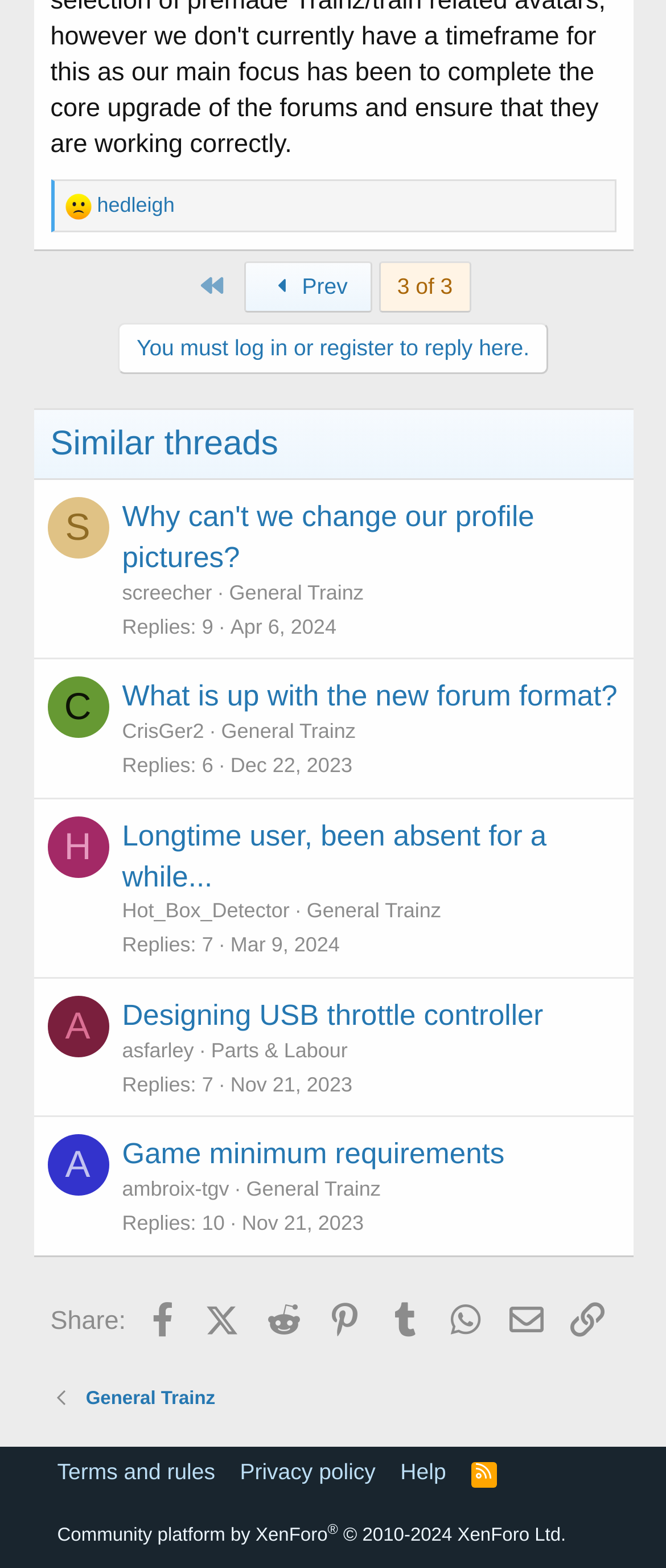Provide the bounding box coordinates of the area you need to click to execute the following instruction: "Click on the 'First' link".

[0.282, 0.167, 0.355, 0.199]